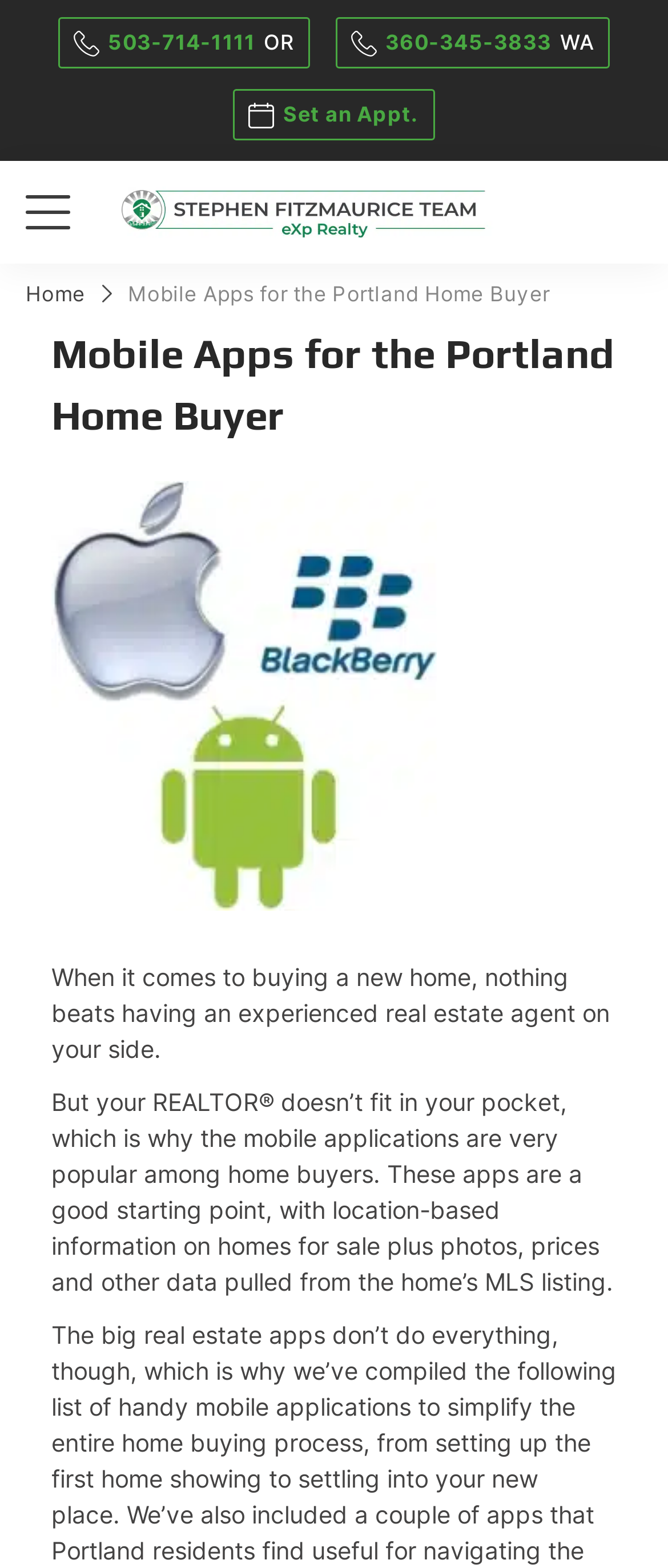Refer to the screenshot and give an in-depth answer to this question: What is the purpose of the mobile applications?

I found the purpose of the mobile applications by reading the text on the webpage, which states that 'these apps are a good starting point, with location-based information on homes for sale plus photos, prices and other data pulled from the home’s MLS listing'. This suggests that the purpose of the mobile applications is to provide location-based information on homes for sale.